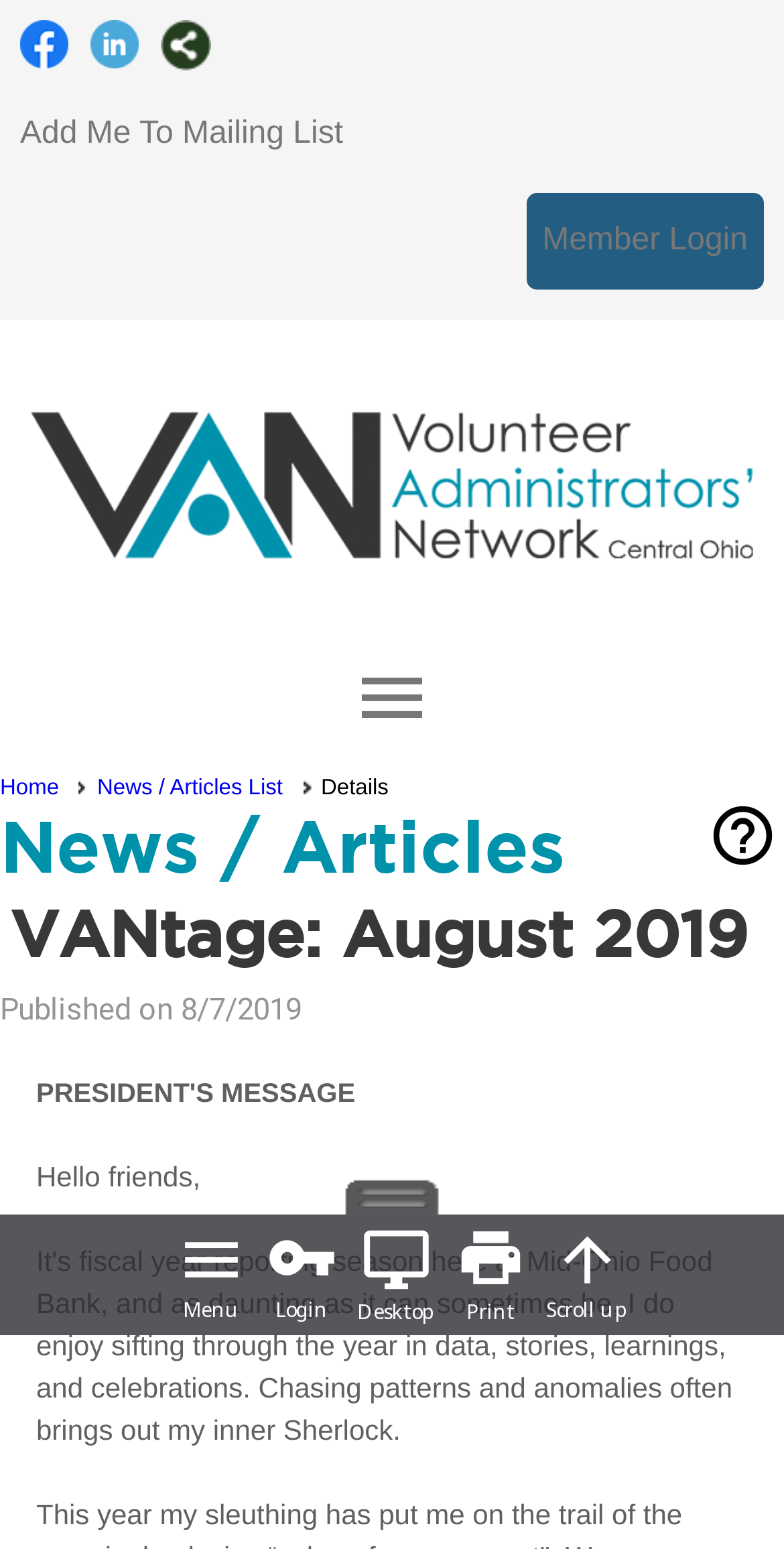Provide the bounding box for the UI element matching this description: "Scroll up".

[0.696, 0.791, 0.801, 0.854]